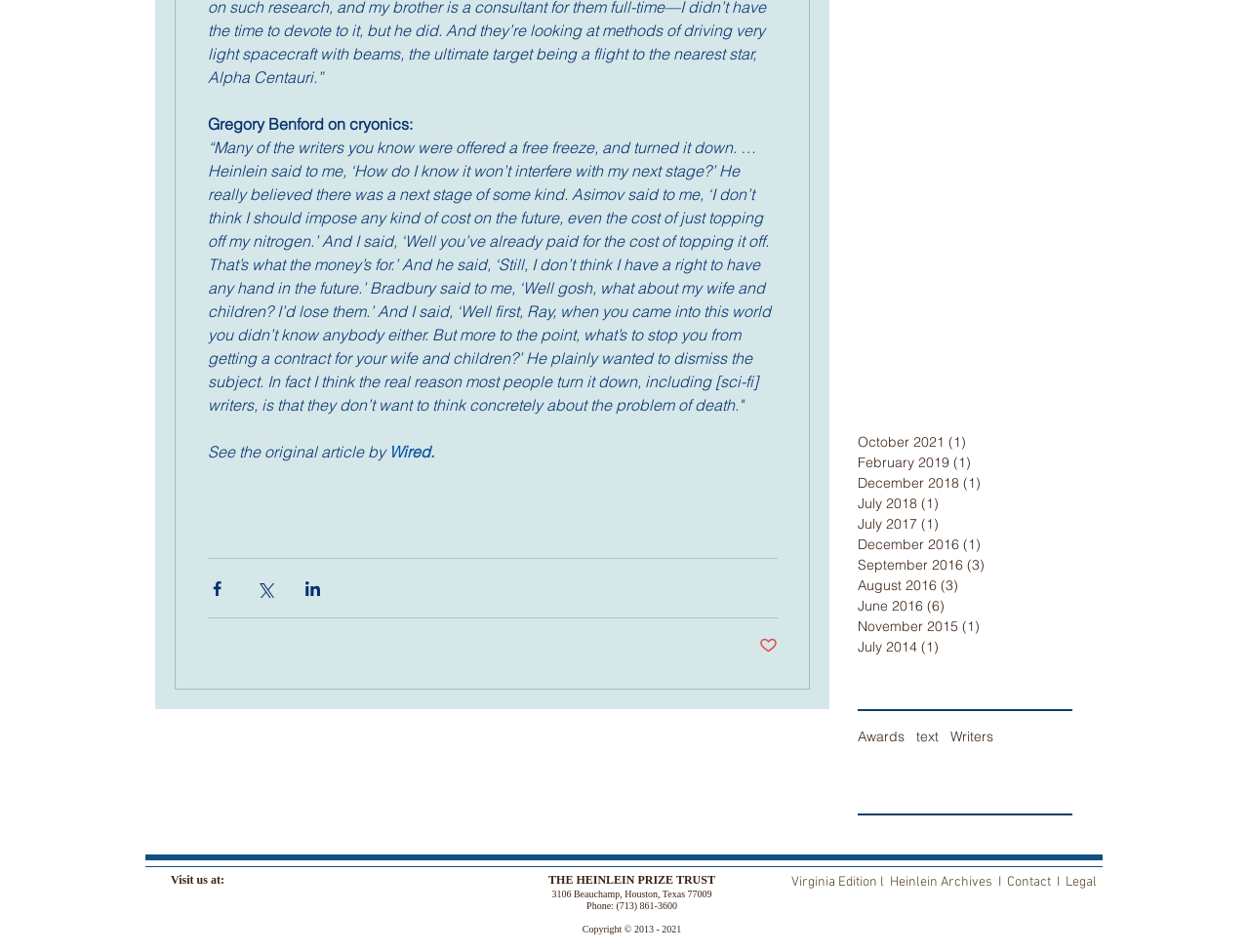What is the name of the magazine mentioned in the article?
Ensure your answer is thorough and detailed.

The article mentions 'Wired' as the source of the original article, which is linked at the bottom of the page.